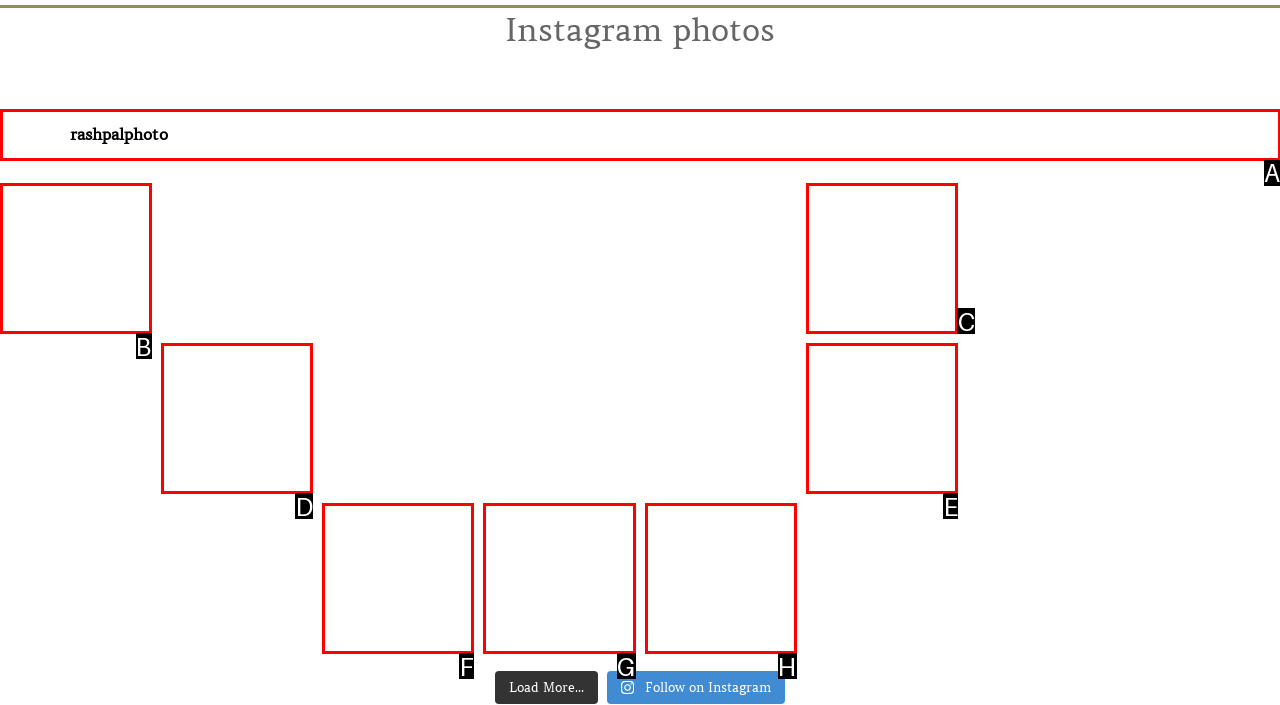Decide which letter you need to select to fulfill the task: View Rashpal Photography's Instagram photos
Answer with the letter that matches the correct option directly.

A